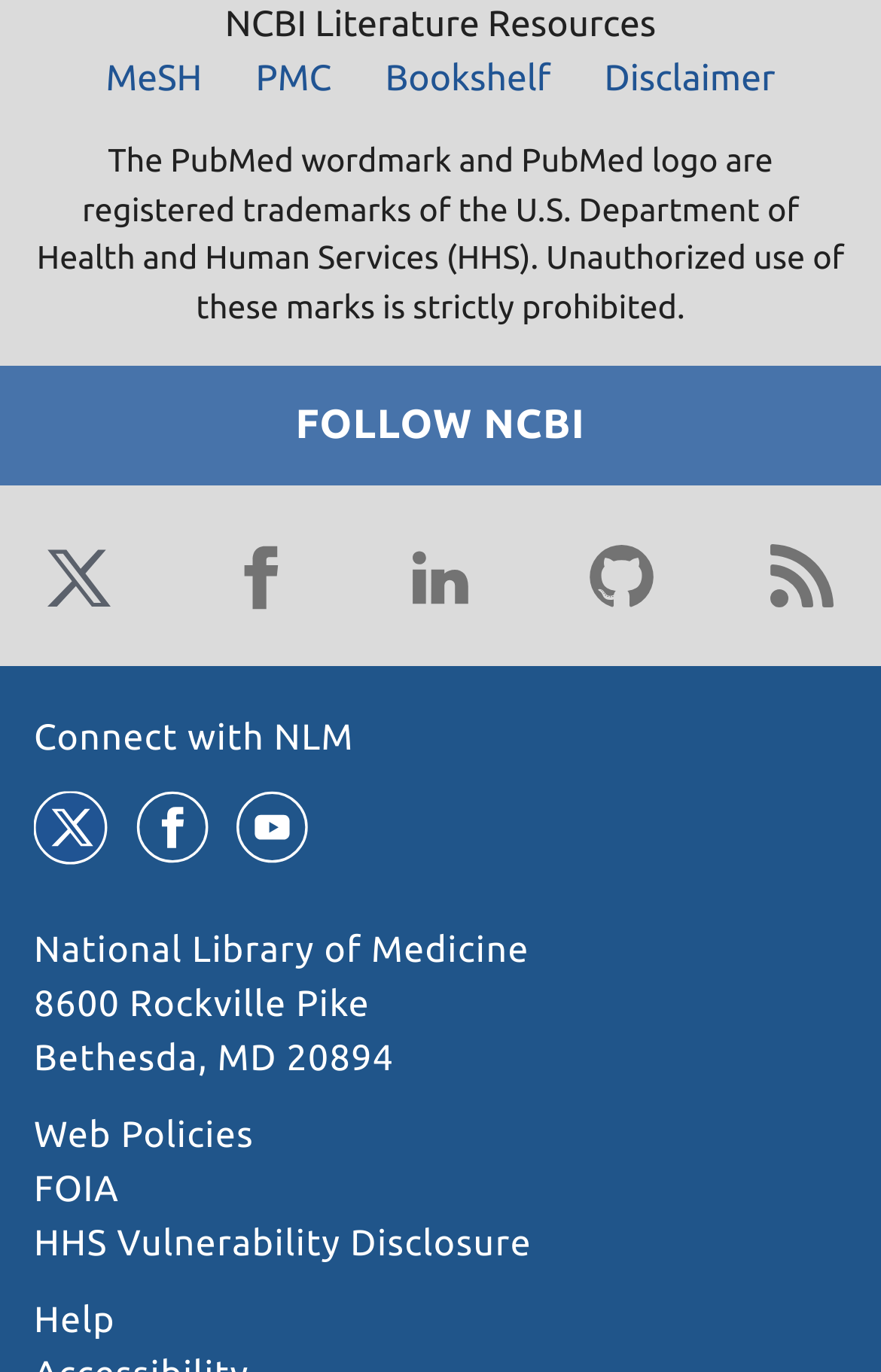Please give the bounding box coordinates of the area that should be clicked to fulfill the following instruction: "Click on MeSH". The coordinates should be in the format of four float numbers from 0 to 1, i.e., [left, top, right, bottom].

[0.094, 0.037, 0.255, 0.077]